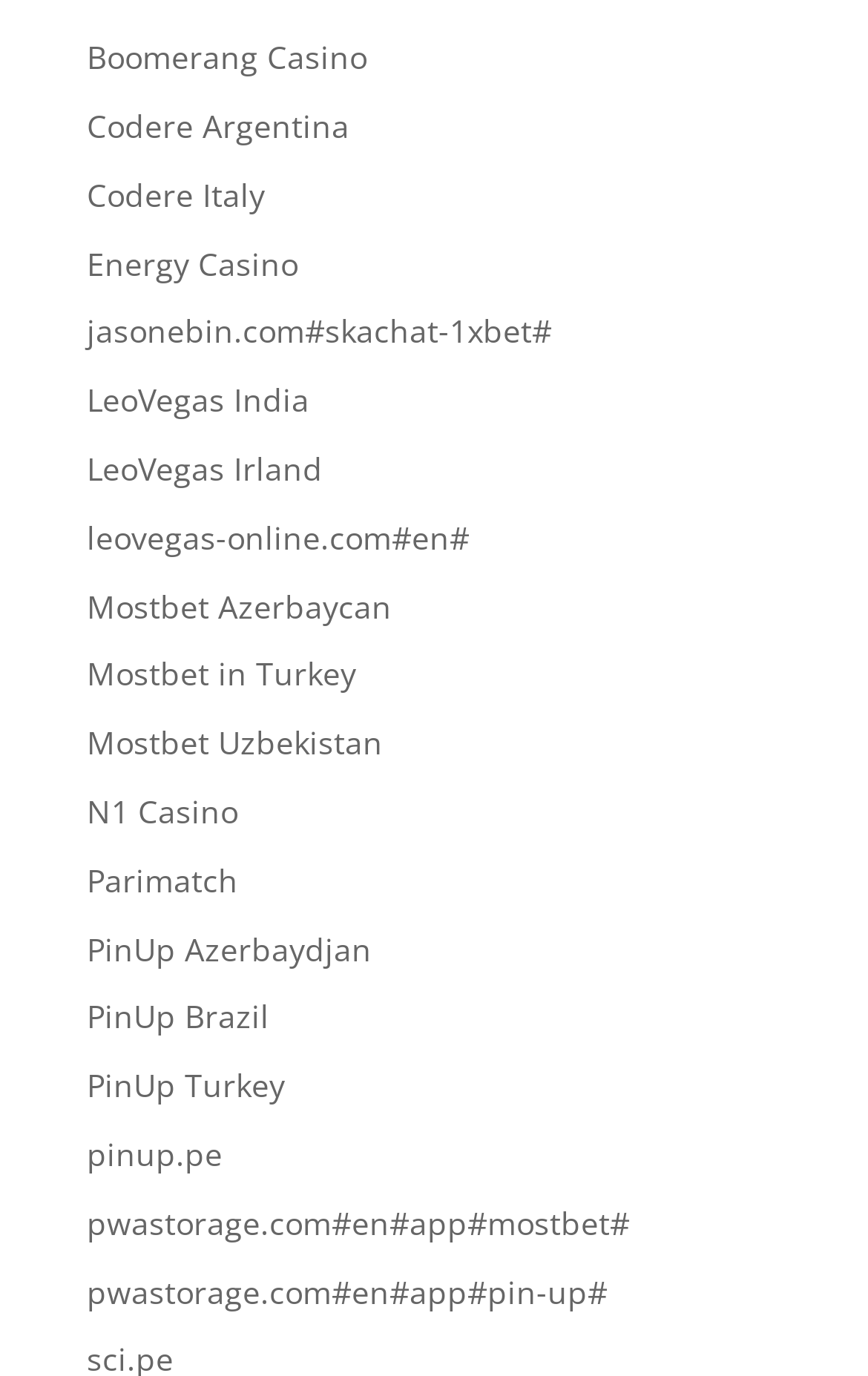How many links are below the 'LeoVegas India' link?
Carefully analyze the image and provide a detailed answer to the question.

I counted the number of link elements that have a y1 coordinate greater than the y1 coordinate of the 'LeoVegas India' link element, and found 12 links.